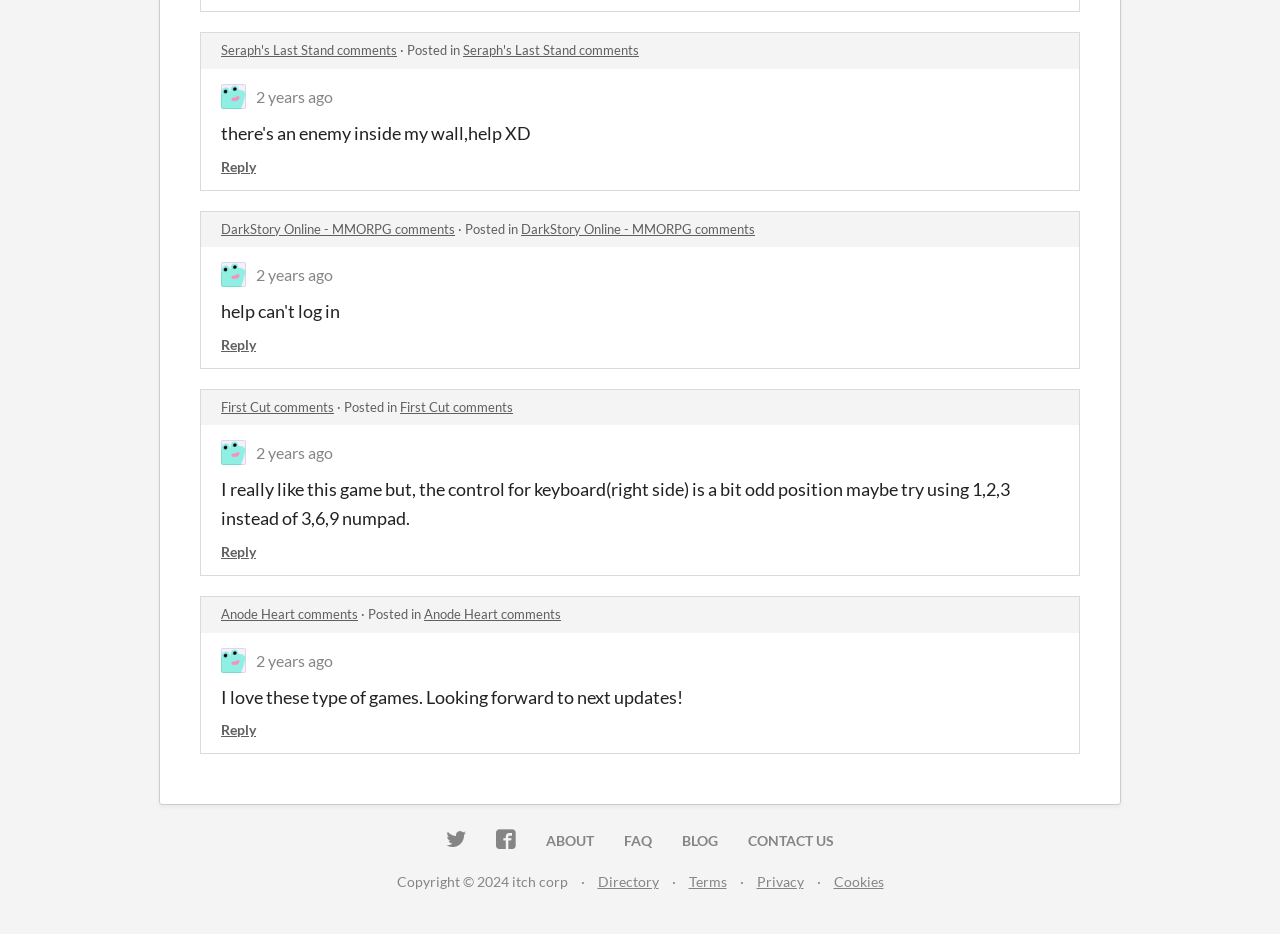Bounding box coordinates are to be given in the format (top-left x, top-left y, bottom-right x, bottom-right y). All values must be floating point numbers between 0 and 1. Provide the bounding box coordinate for the UI element described as: Contact us

[0.573, 0.884, 0.663, 0.918]